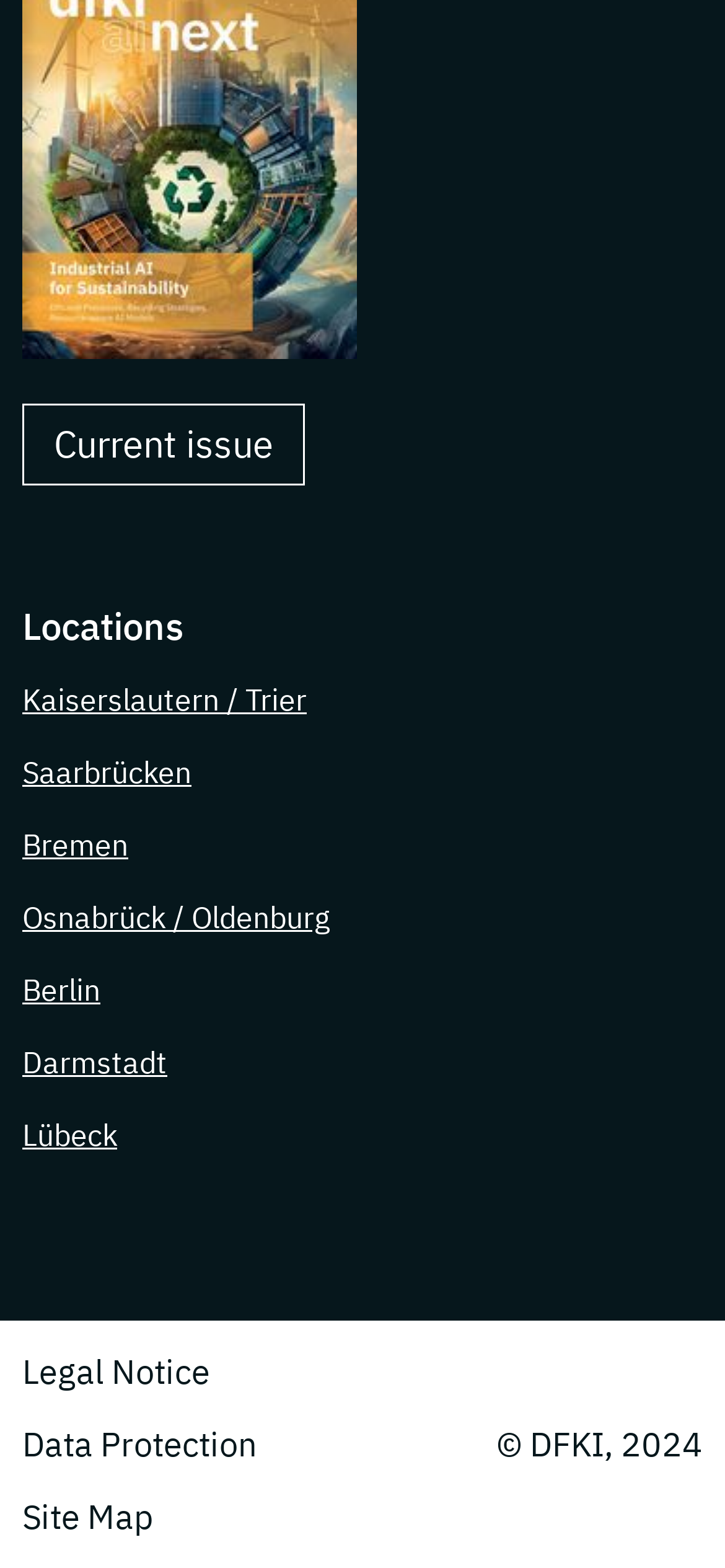Find and indicate the bounding box coordinates of the region you should select to follow the given instruction: "Read legal notice".

[0.031, 0.852, 0.354, 0.899]